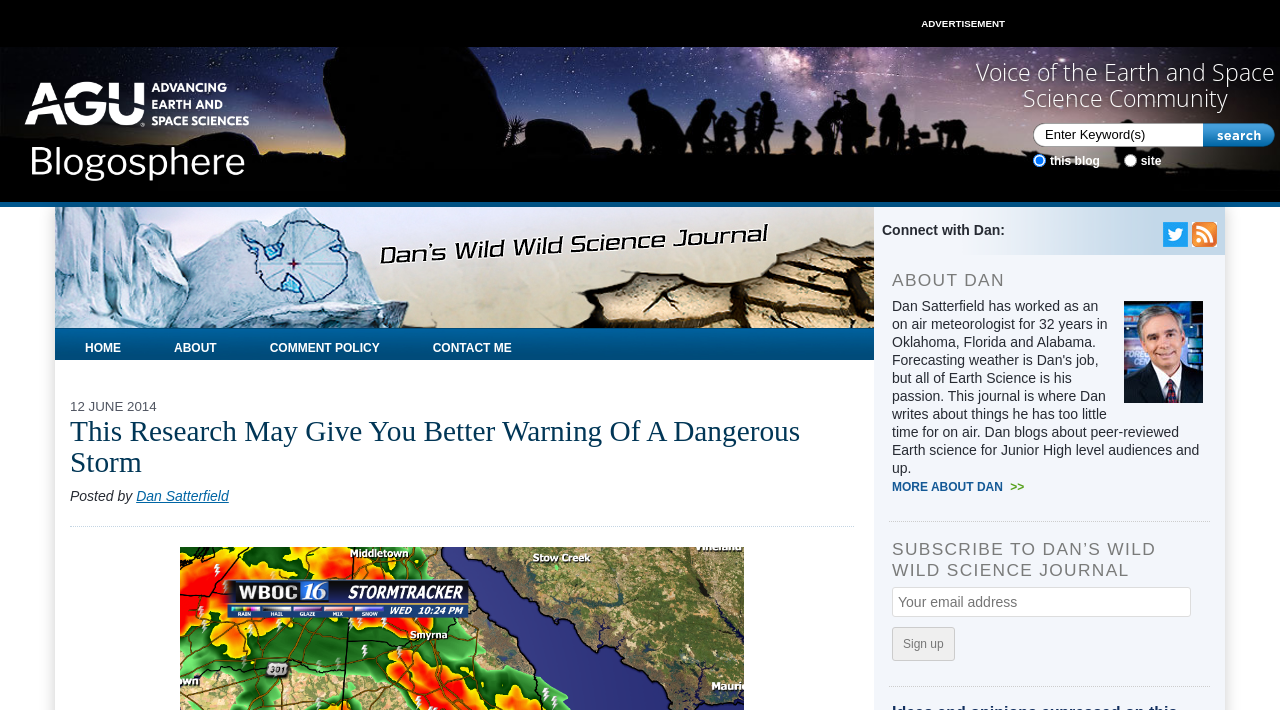Please provide a comprehensive response to the question based on the details in the image: What is the purpose of the textbox at the bottom of the page?

I inferred the answer by looking at the textbox element with the label 'Your email address' and the button 'Sign up' which is located near the heading 'SUBSCRIBE TO DAN’S WILD WILD SCIENCE JOURNAL'.